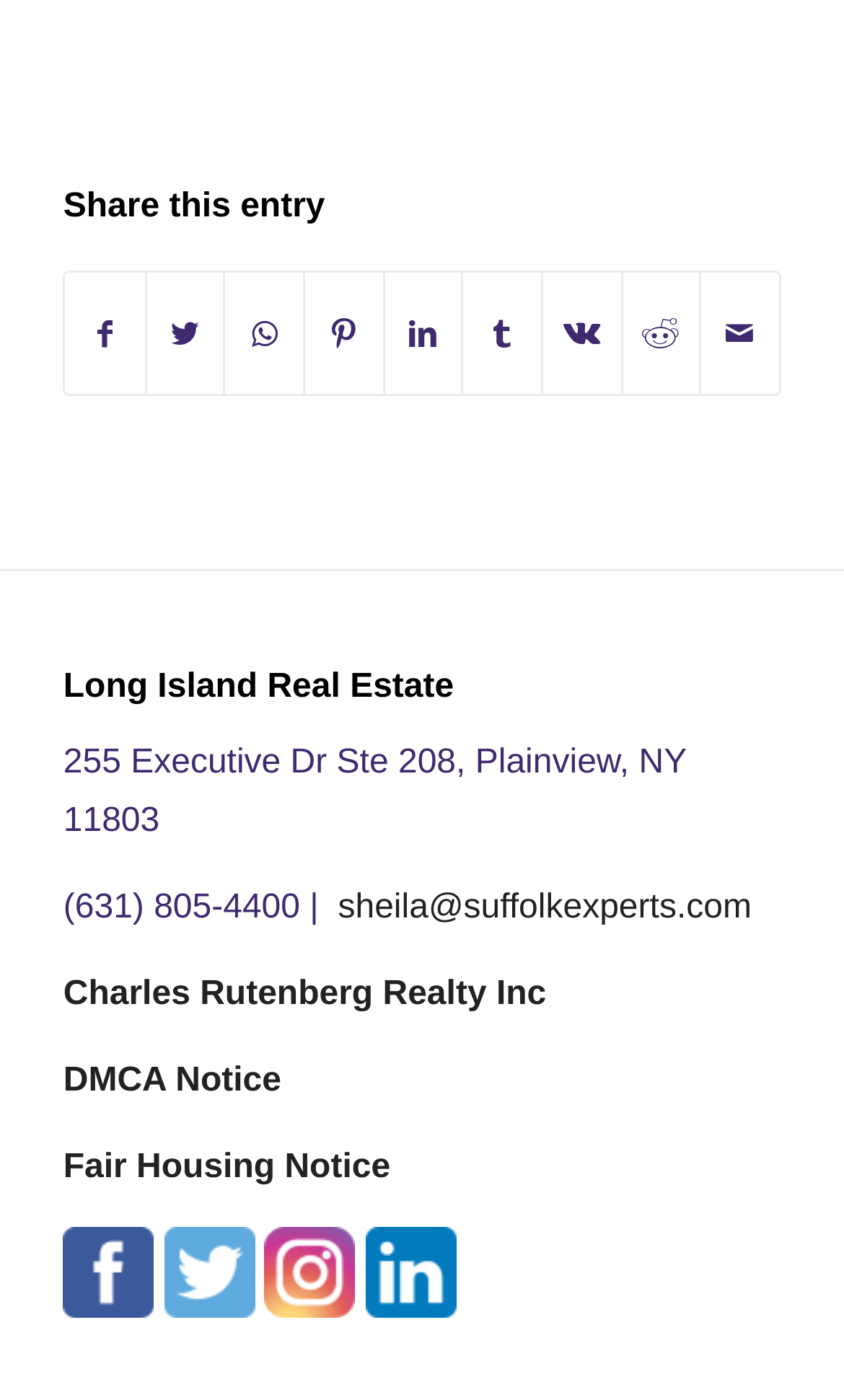Can you find the bounding box coordinates for the element that needs to be clicked to execute this instruction: "Share on Facebook"? The coordinates should be given as four float numbers between 0 and 1, i.e., [left, top, right, bottom].

[0.078, 0.194, 0.171, 0.281]